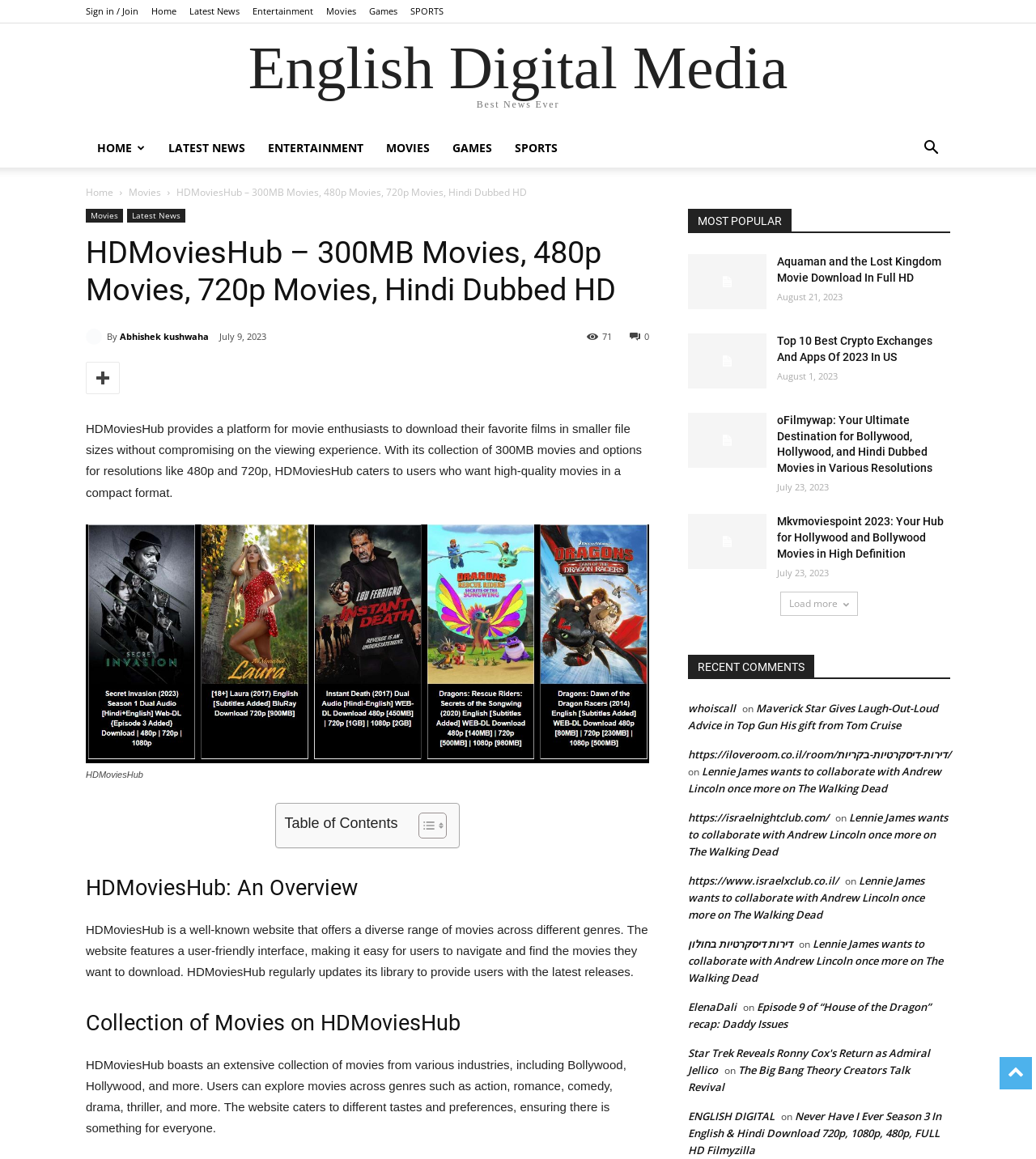Provide a brief response using a word or short phrase to this question:
What types of movies are available on HDMoviesHub?

Bollywood, Hollywood, Hindi Dubbed